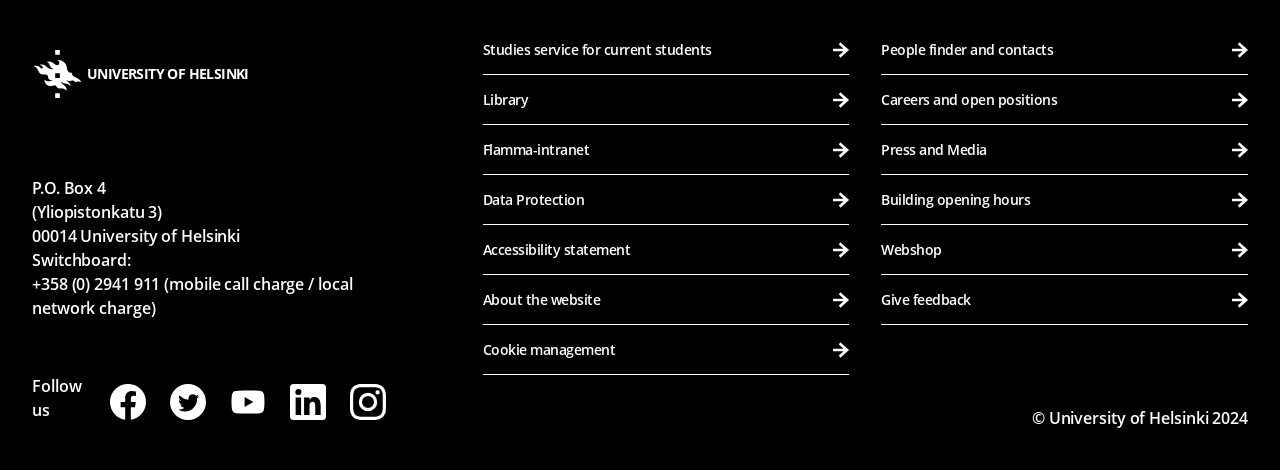Please find the bounding box coordinates of the element's region to be clicked to carry out this instruction: "Give feedback about the website".

[0.689, 0.588, 0.975, 0.692]